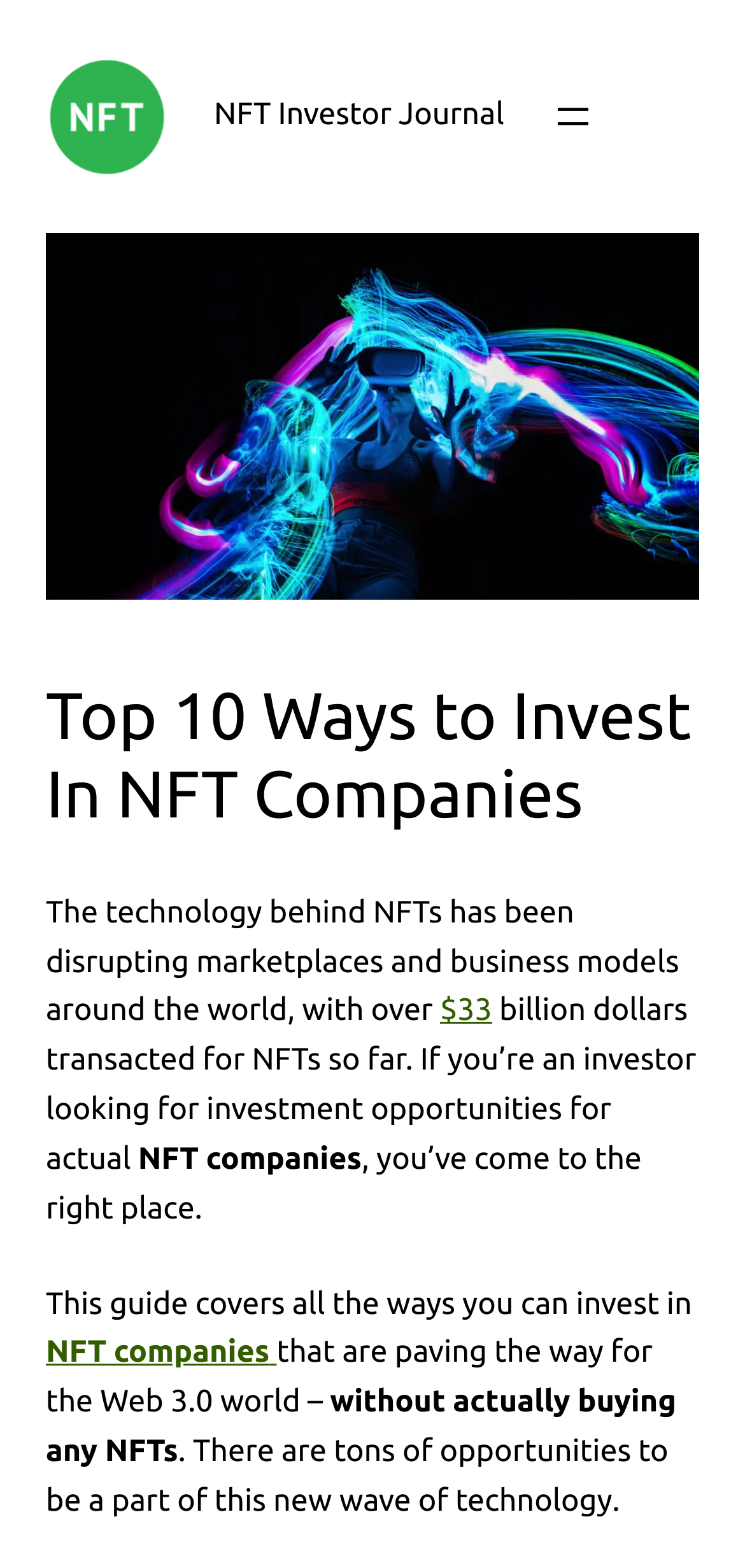What is the relationship between NFT companies and Web 3.0?
Answer the question with a detailed explanation, including all necessary information.

I found a static text element that mentions NFT companies 'paving the way for the Web 3.0 world'. This suggests that NFT companies are contributing to the development of Web 3.0 technology.